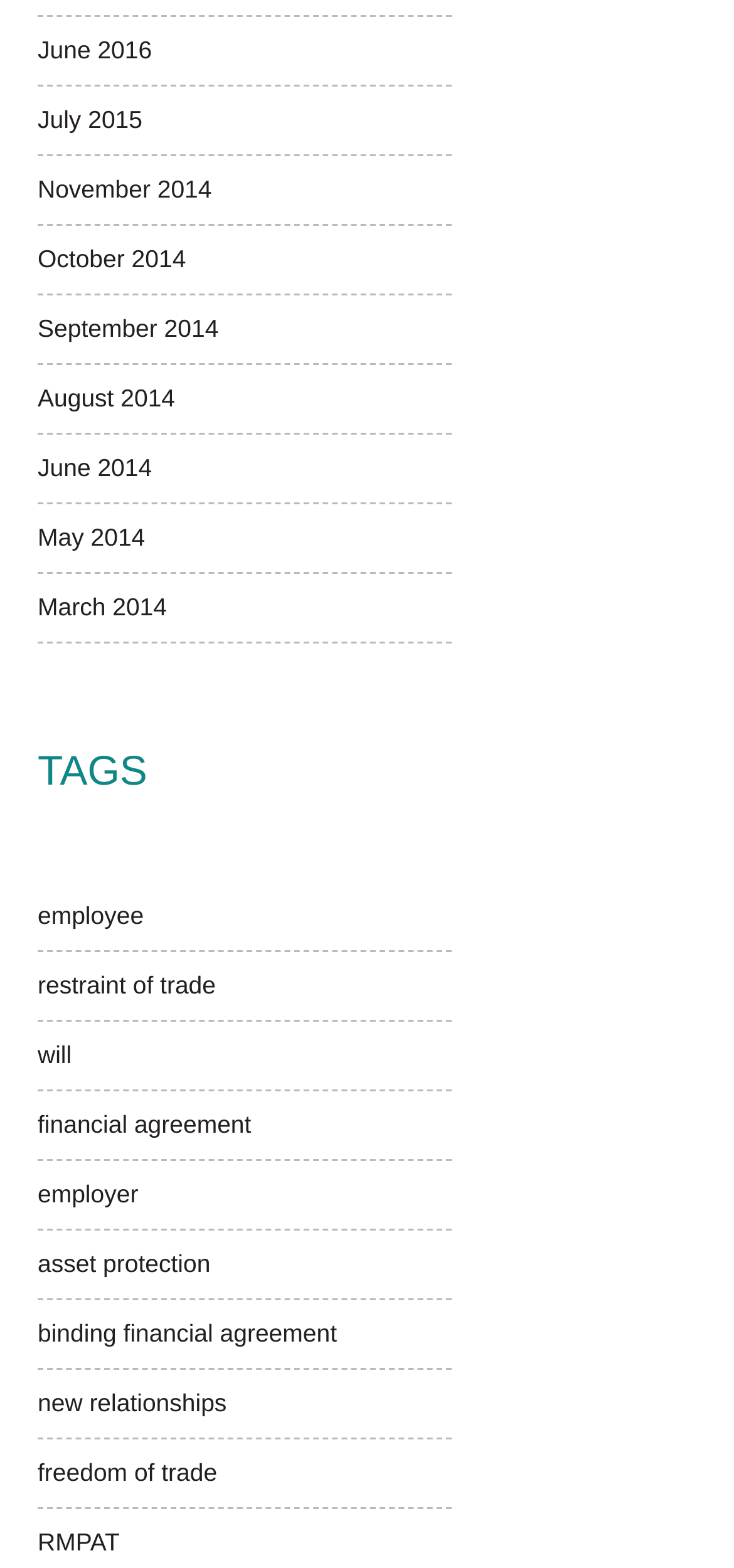Could you provide the bounding box coordinates for the portion of the screen to click to complete this instruction: "read about financial agreement"?

[0.051, 0.696, 0.615, 0.739]